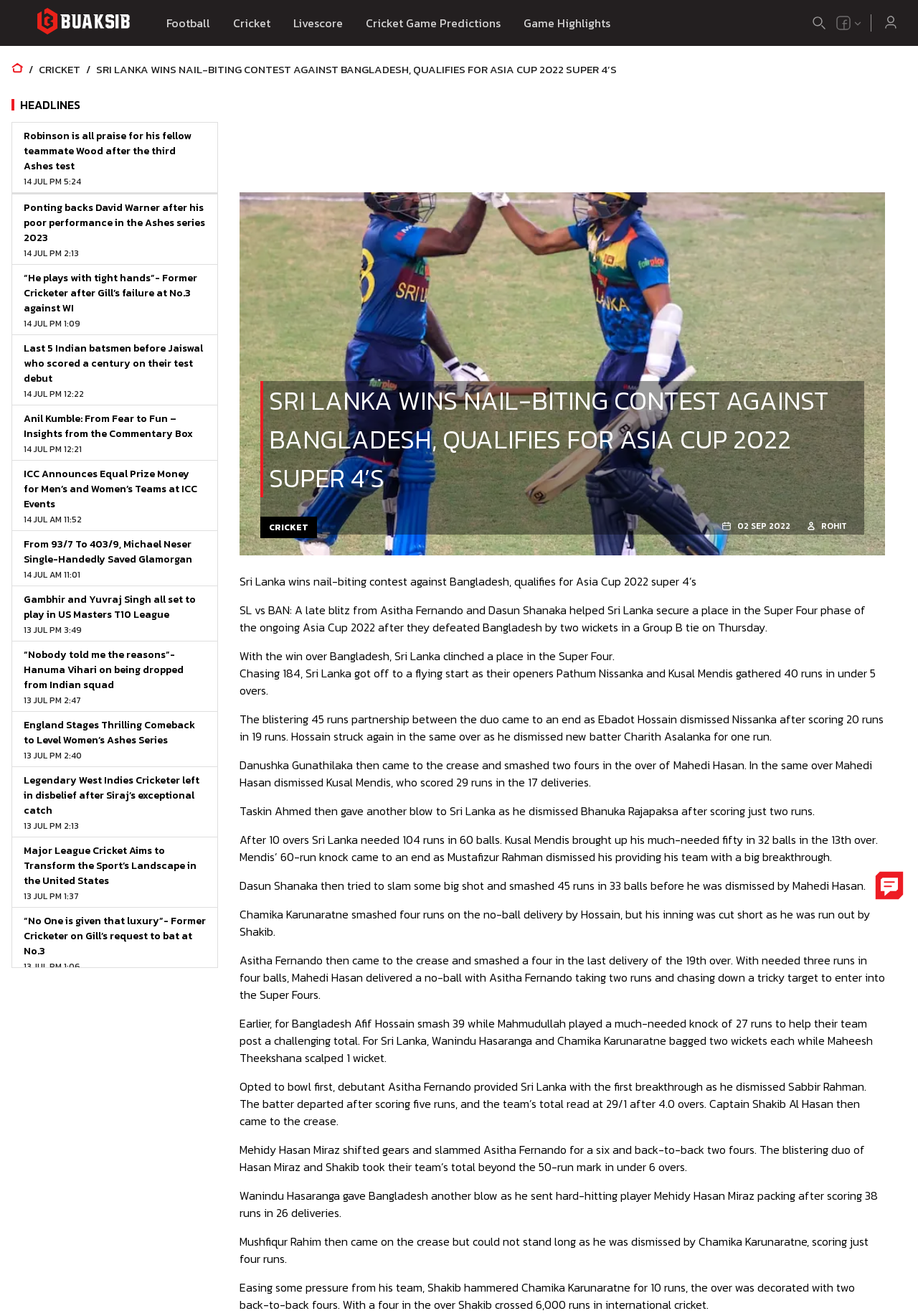Provide a single word or phrase to answer the given question: 
What is the name of the Sri Lankan captain?

Dasun Shanaka